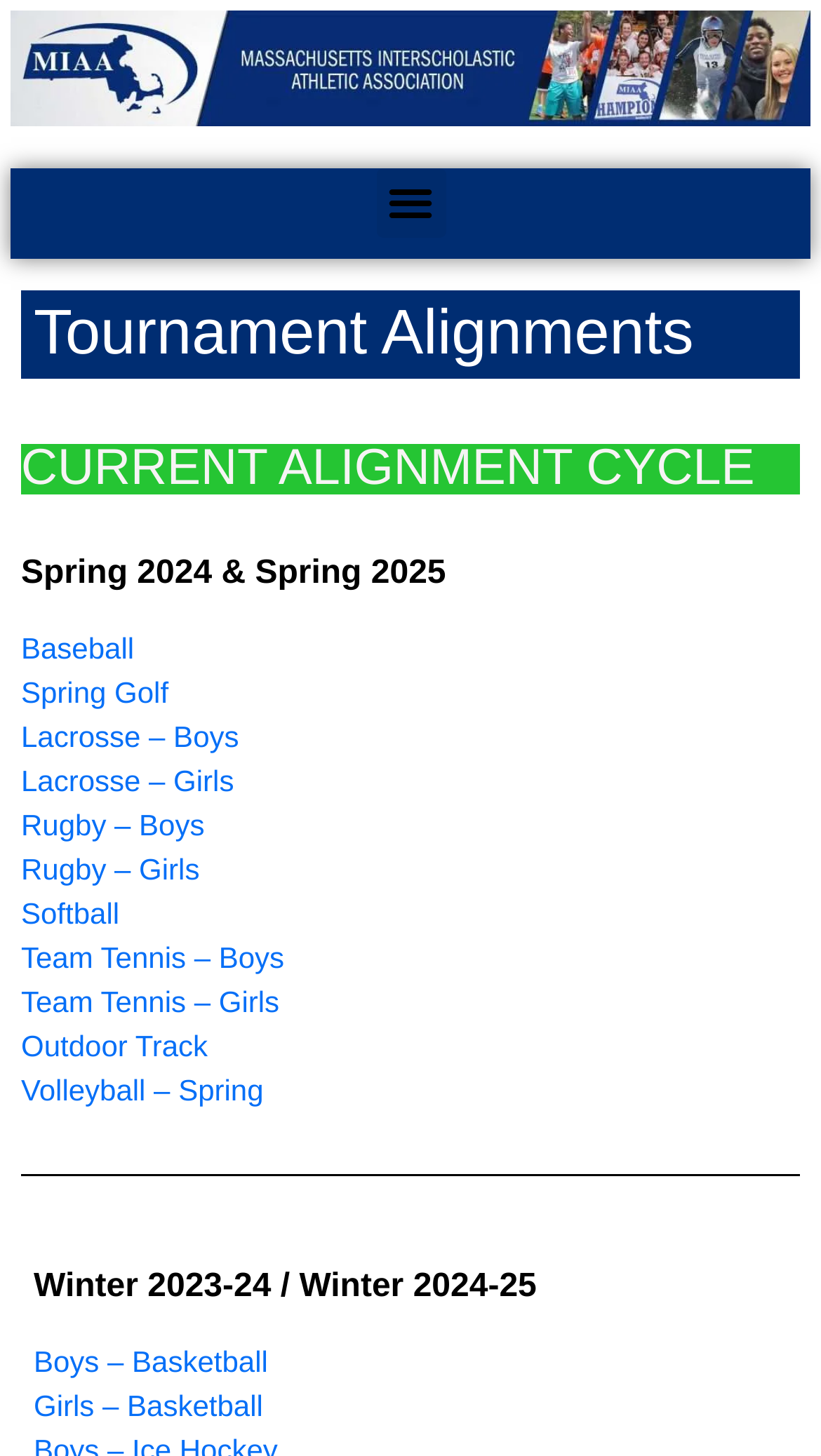Please identify the bounding box coordinates of where to click in order to follow the instruction: "Explore the Volleyball – Spring alignment".

[0.026, 0.737, 0.321, 0.76]